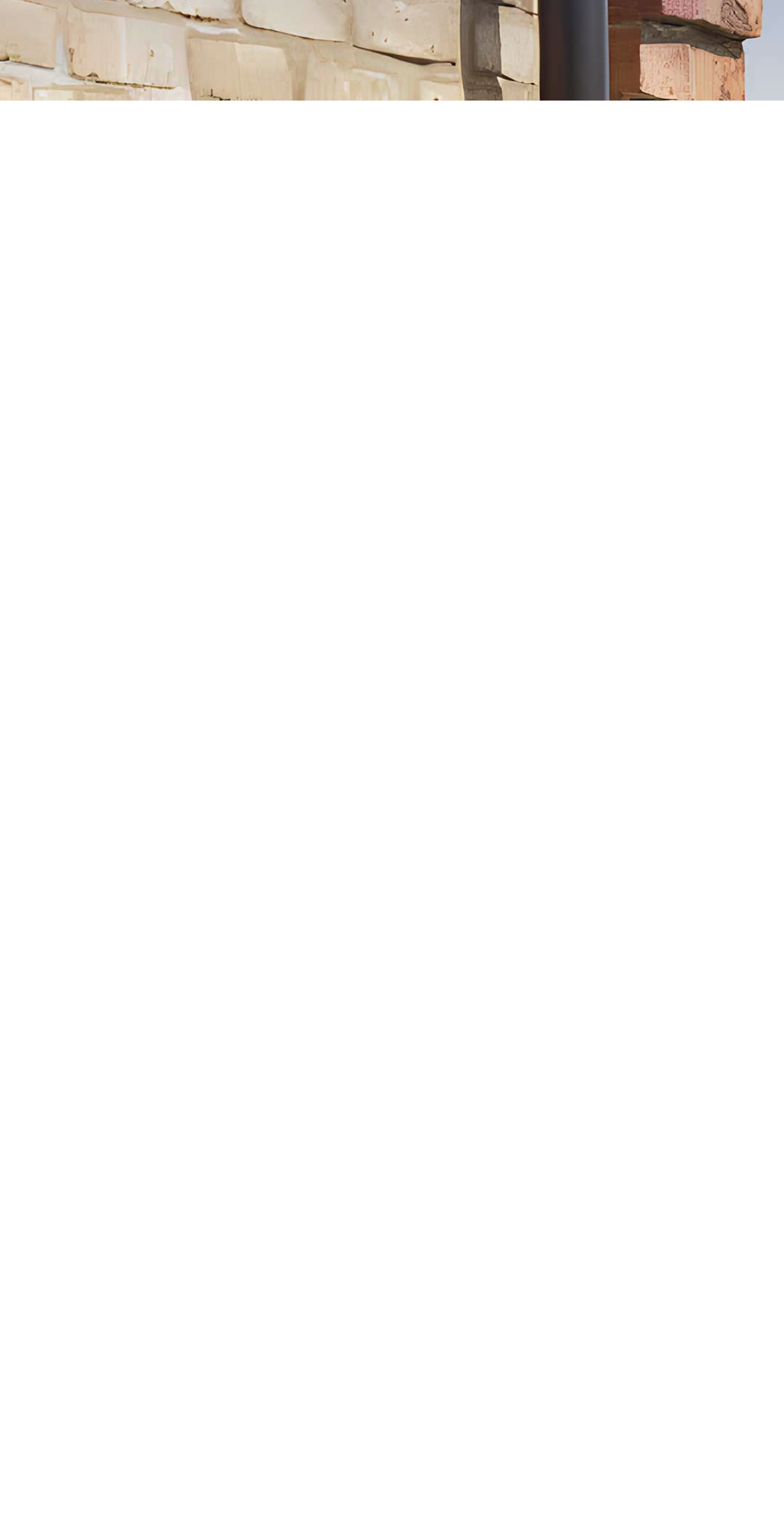Please examine the image and answer the question with a detailed explanation:
What type of spaces do BD Plastics cater to?

The static text on the webpage mentions that BD Plastics cater to 'every aesthetic preference, performance requirement, and installation need. From cozy single dwellings to expansive residential, commercial, or industrial spaces', indicating that they cater to residential, commercial, and industrial spaces.